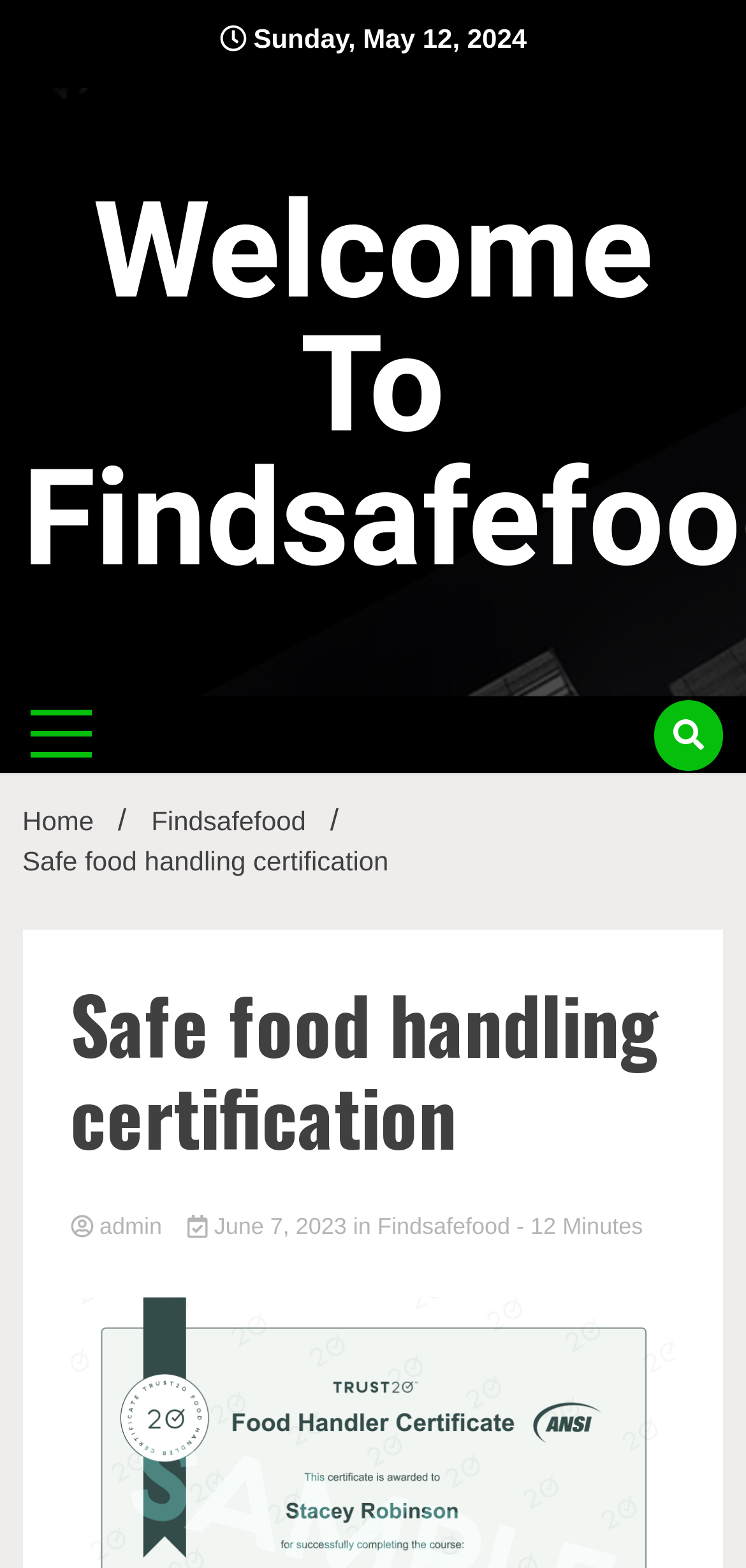What is the current date?
Please provide a comprehensive answer based on the contents of the image.

I found the current date by looking at the top of the webpage, where it is displayed as 'Sunday, May 12, 2024'.